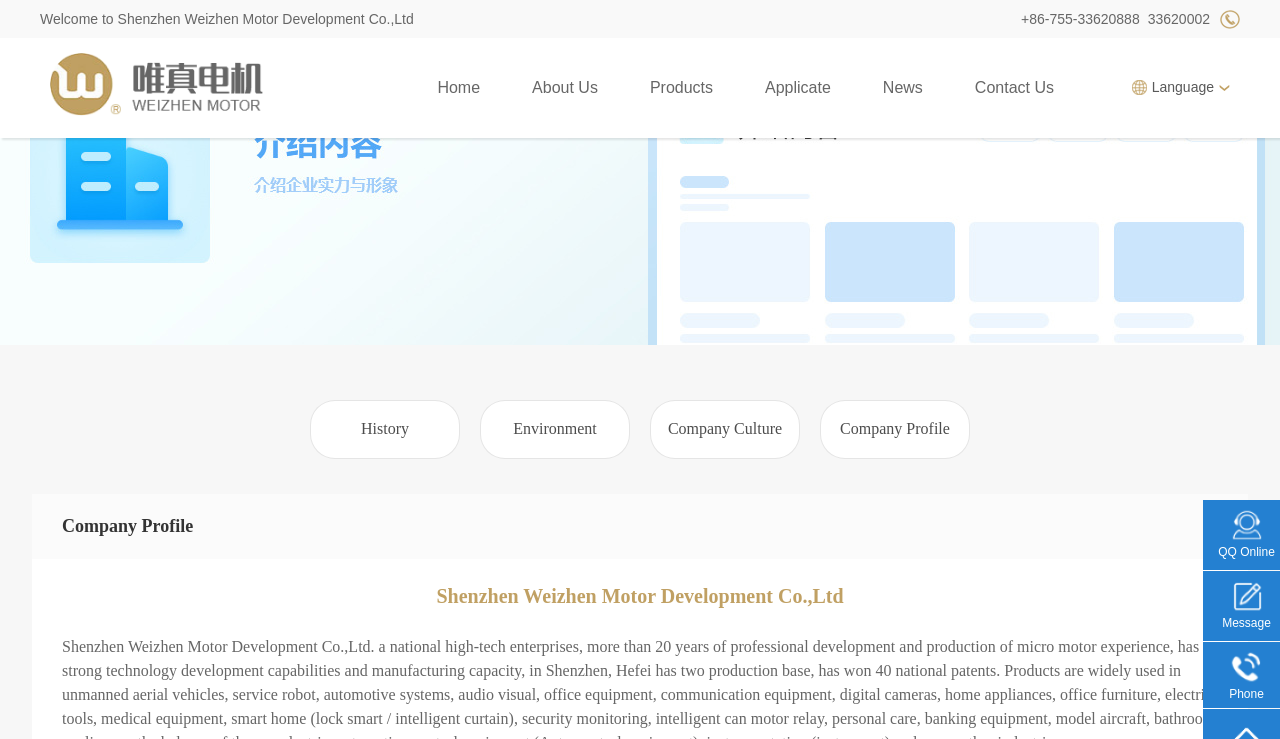Please specify the bounding box coordinates of the clickable region necessary for completing the following instruction: "Contact us". The coordinates must consist of four float numbers between 0 and 1, i.e., [left, top, right, bottom].

[0.741, 0.051, 0.844, 0.187]